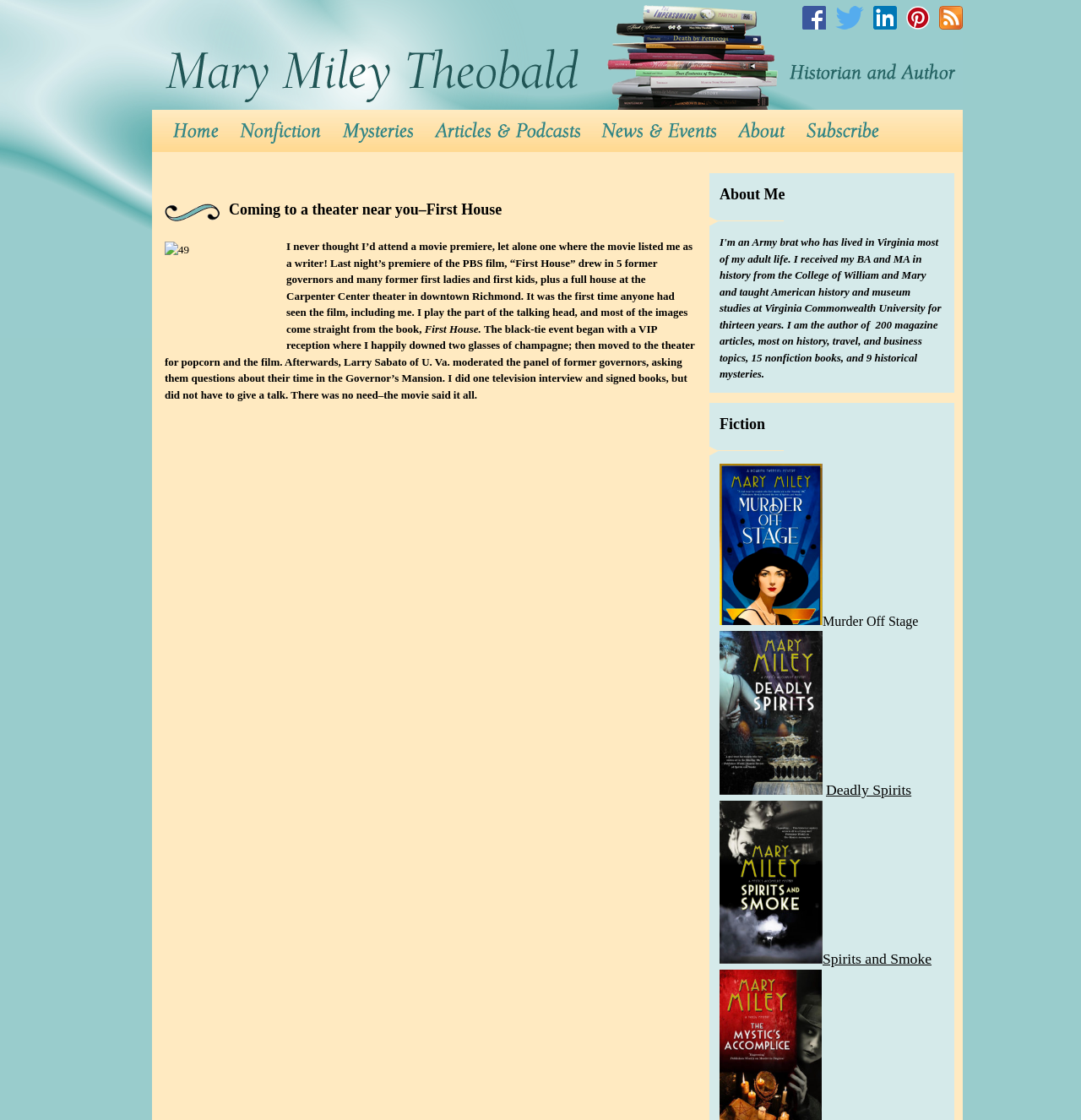Highlight the bounding box coordinates of the element you need to click to perform the following instruction: "Follow Mary Miley Theobald on Twitter."

[0.773, 0.005, 0.799, 0.026]